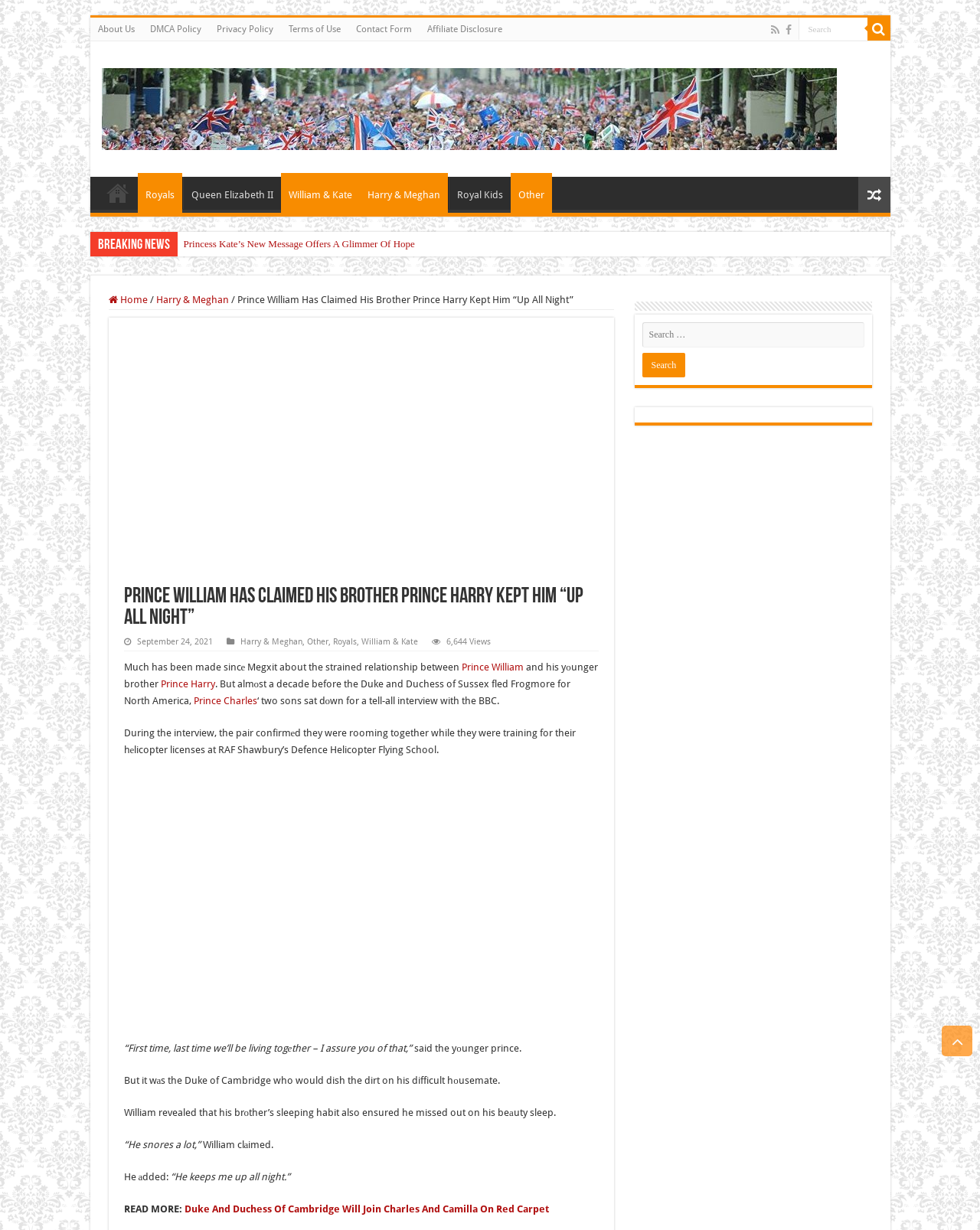Could you determine the bounding box coordinates of the clickable element to complete the instruction: "Read about Prince William and Prince Harry"? Provide the coordinates as four float numbers between 0 and 1, i.e., [left, top, right, bottom].

[0.242, 0.239, 0.585, 0.248]